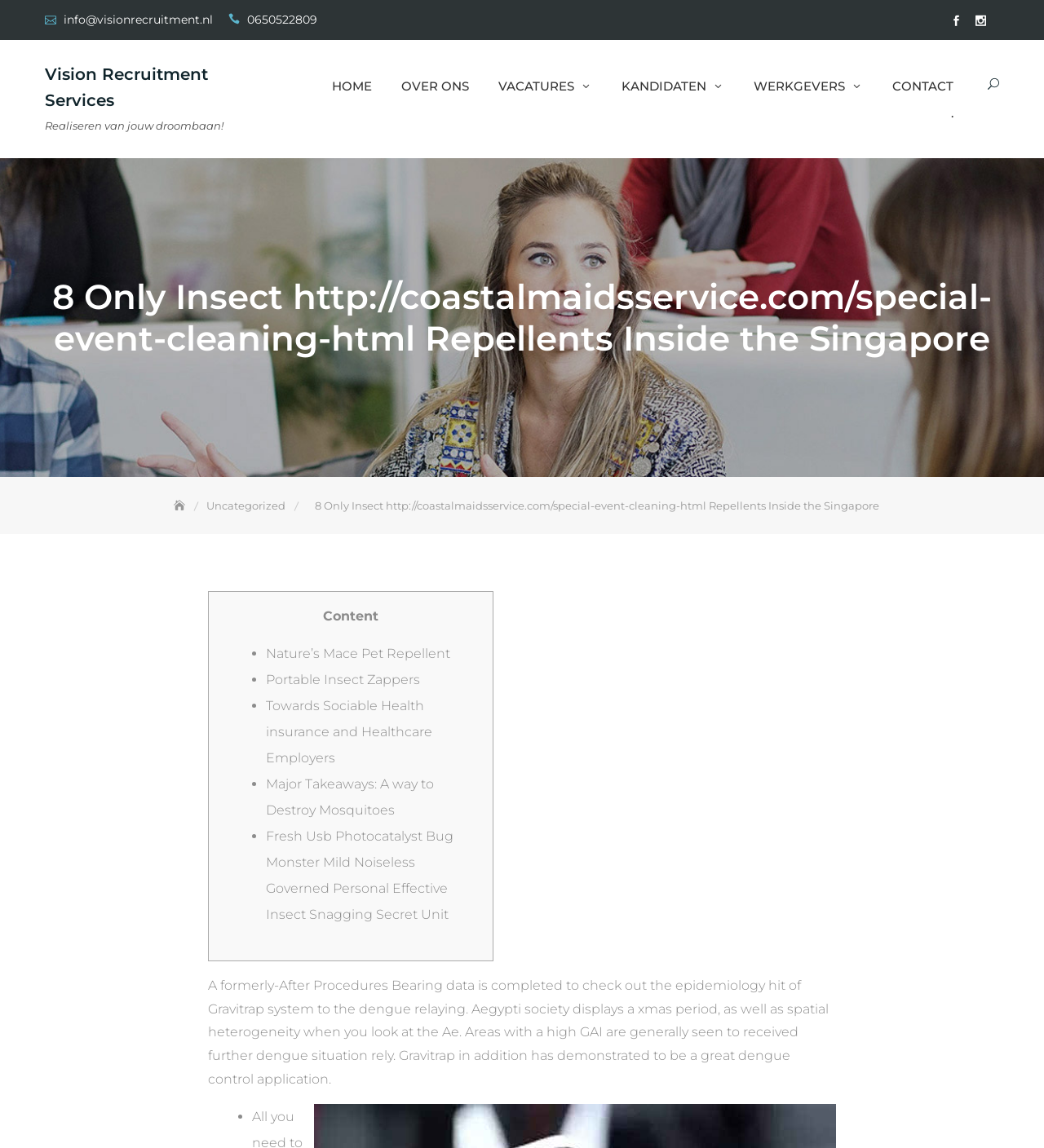Provide the bounding box coordinates of the HTML element described by the text: "Rapid Beverage & Wine Chiller".

None